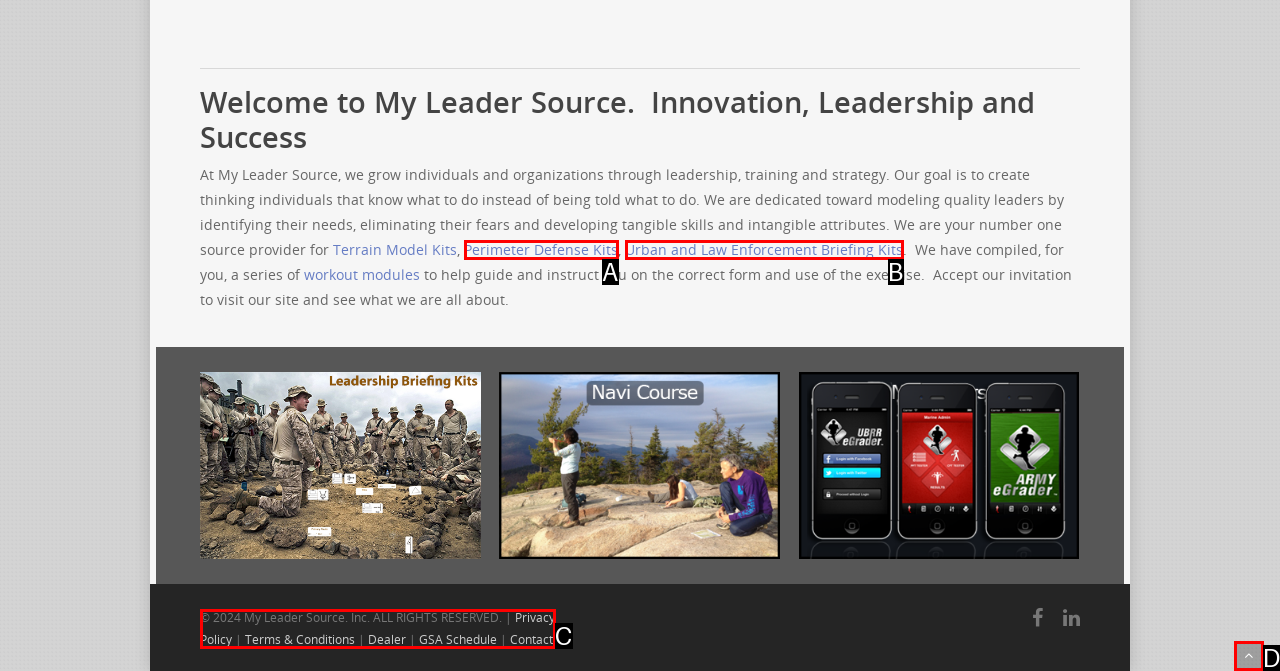Identify which HTML element matches the description: Privacy Policy. Answer with the correct option's letter.

C